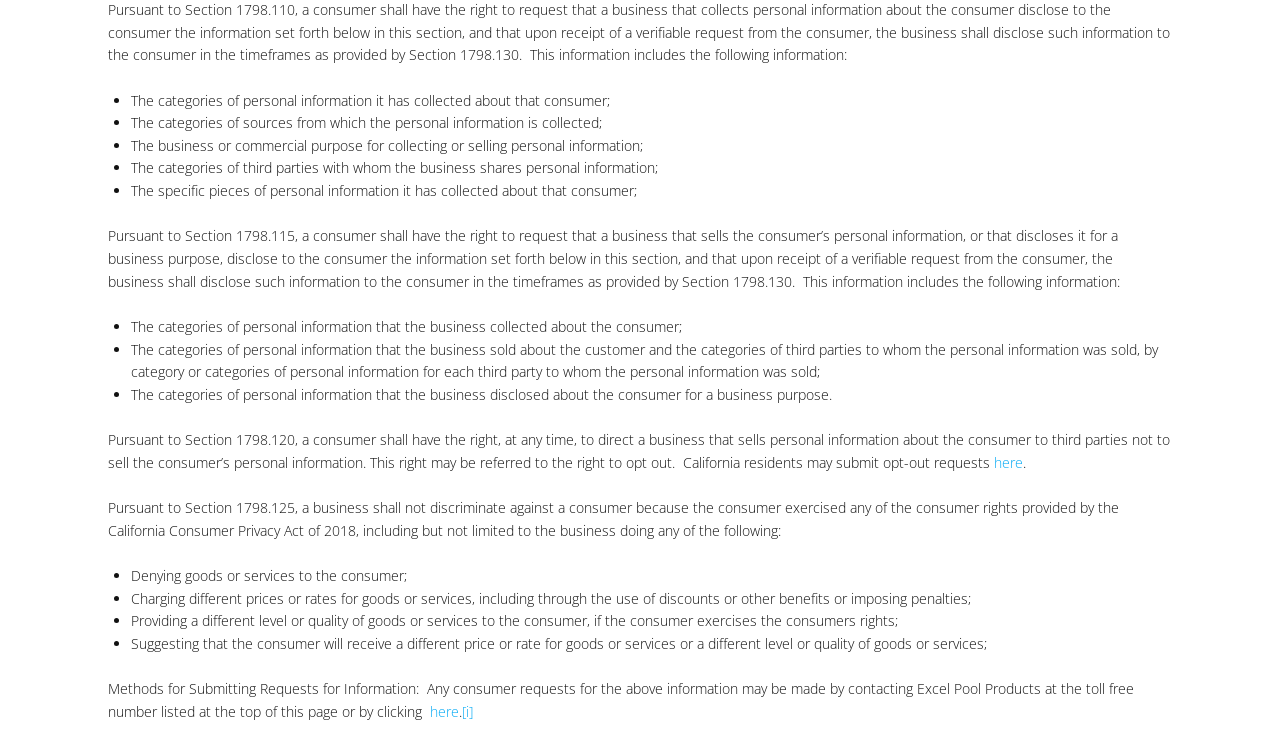Please answer the following question using a single word or phrase: 
What information must a business disclose to a consumer?

Categories of personal information